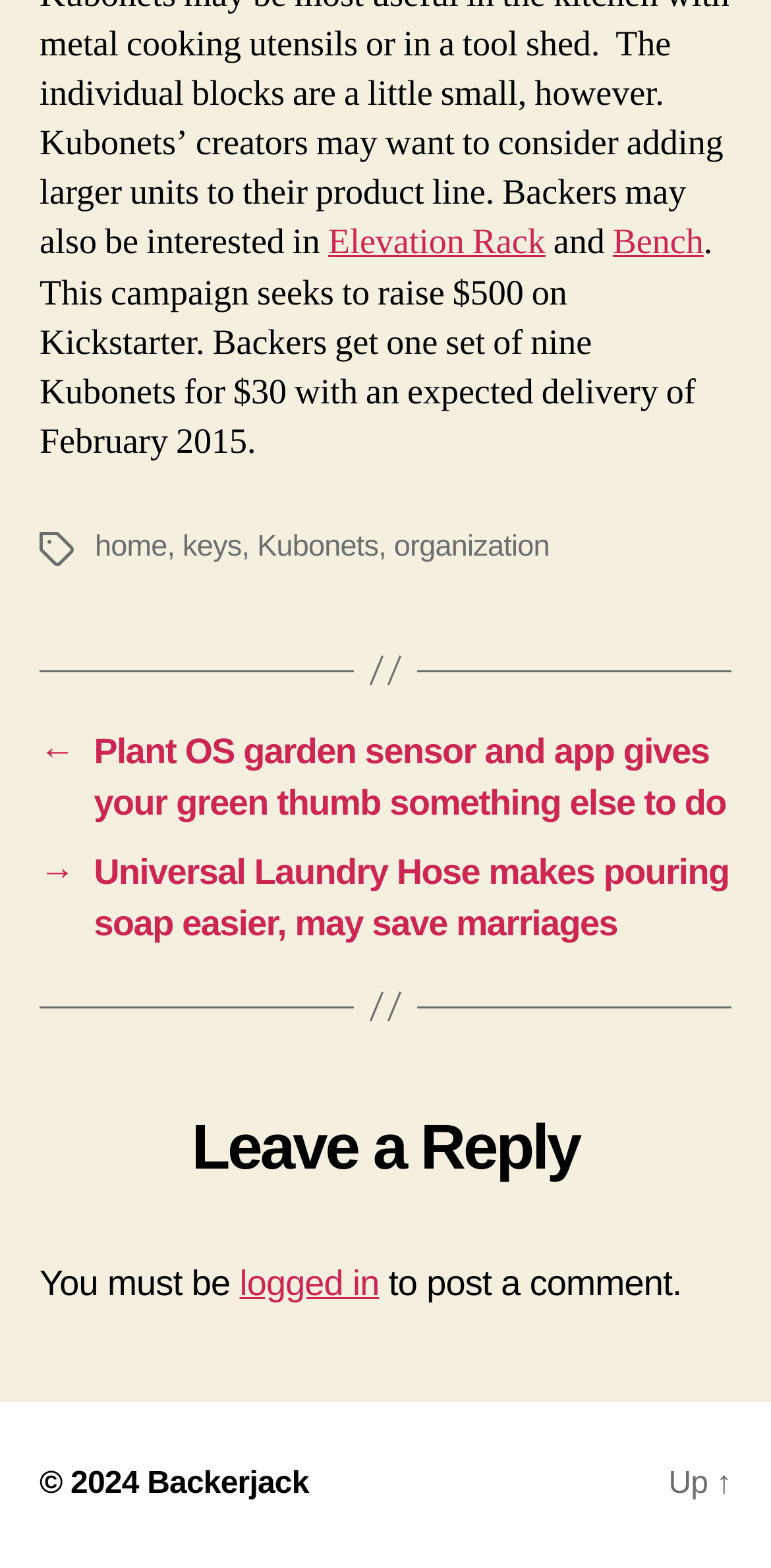Please identify the bounding box coordinates of the clickable area that will fulfill the following instruction: "Go back to top". The coordinates should be in the format of four float numbers between 0 and 1, i.e., [left, top, right, bottom].

[0.867, 0.934, 0.949, 0.963]